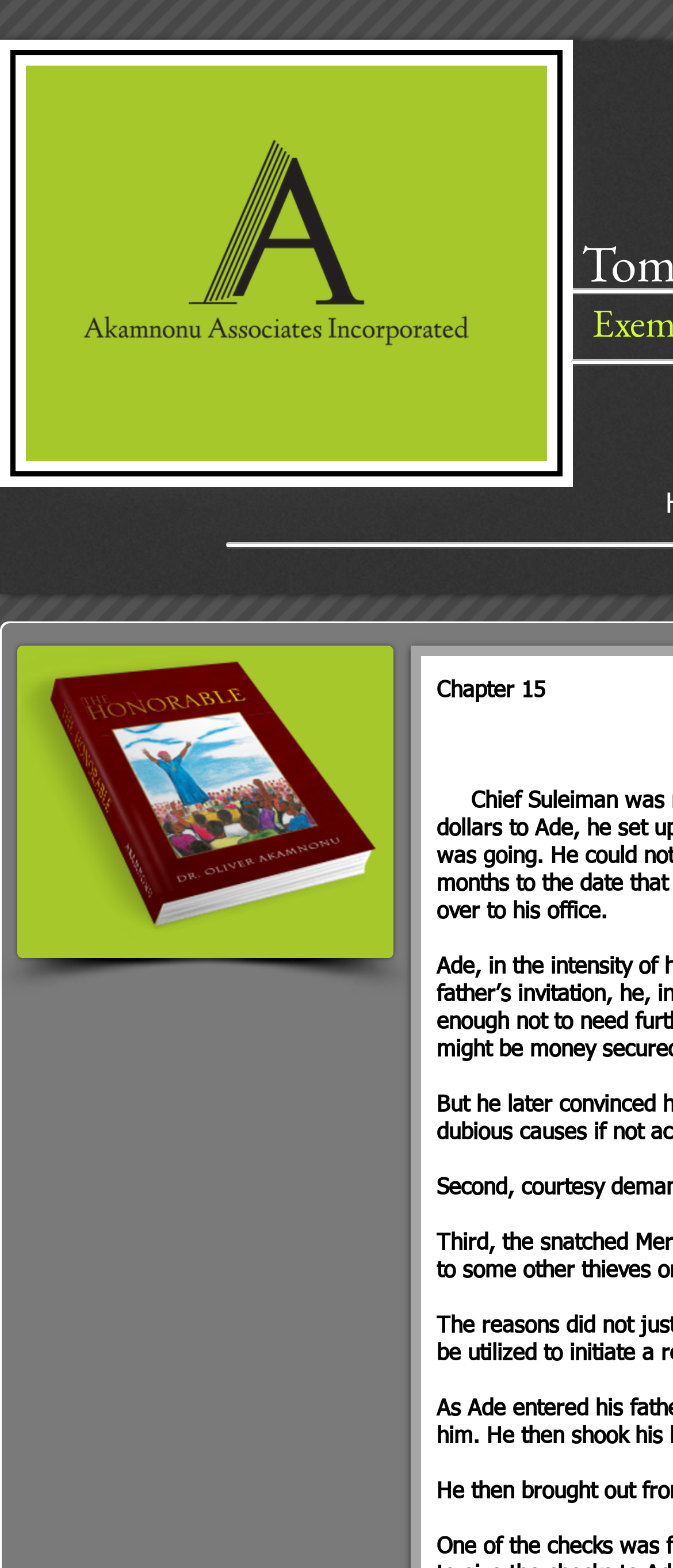Please find the main title text of this webpage.

 Tomorrow's Stars Today